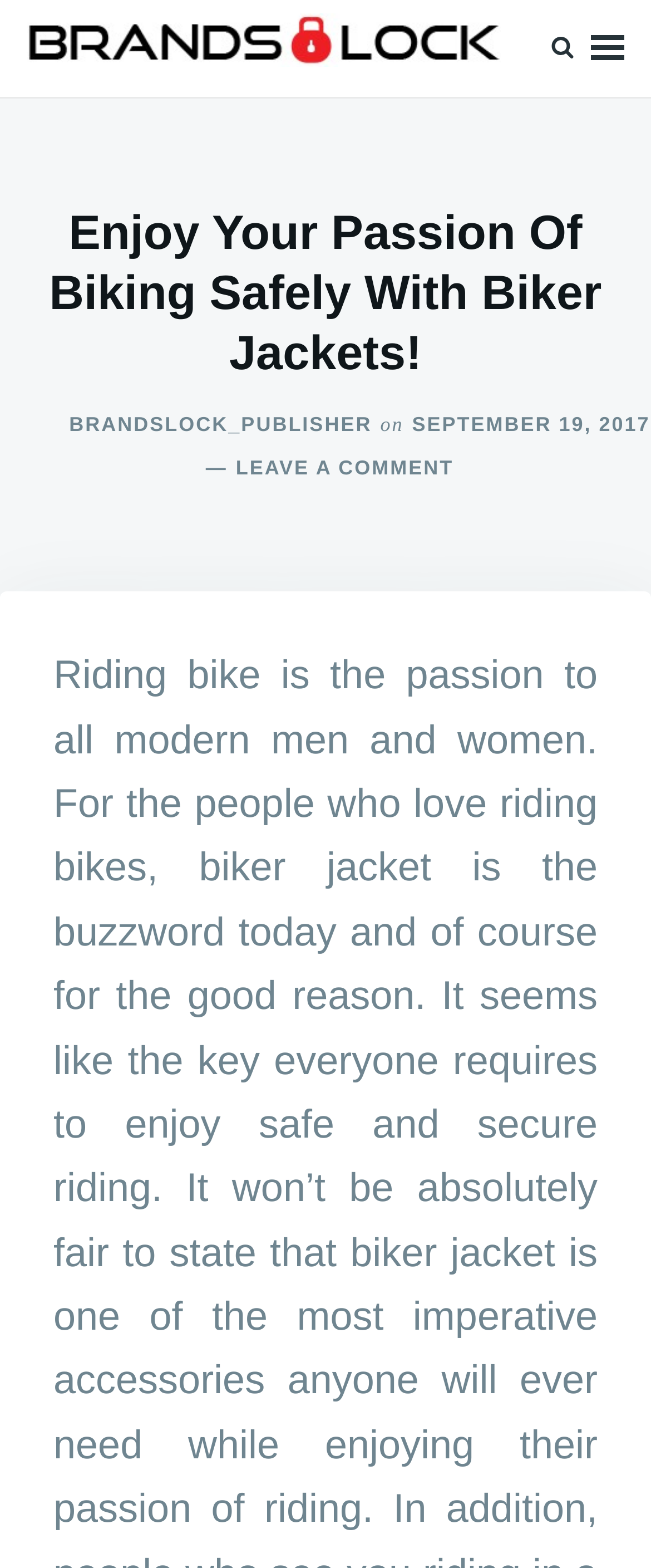Can you identify and provide the main heading of the webpage?

Enjoy Your Passion Of Biking Safely With Biker Jackets!